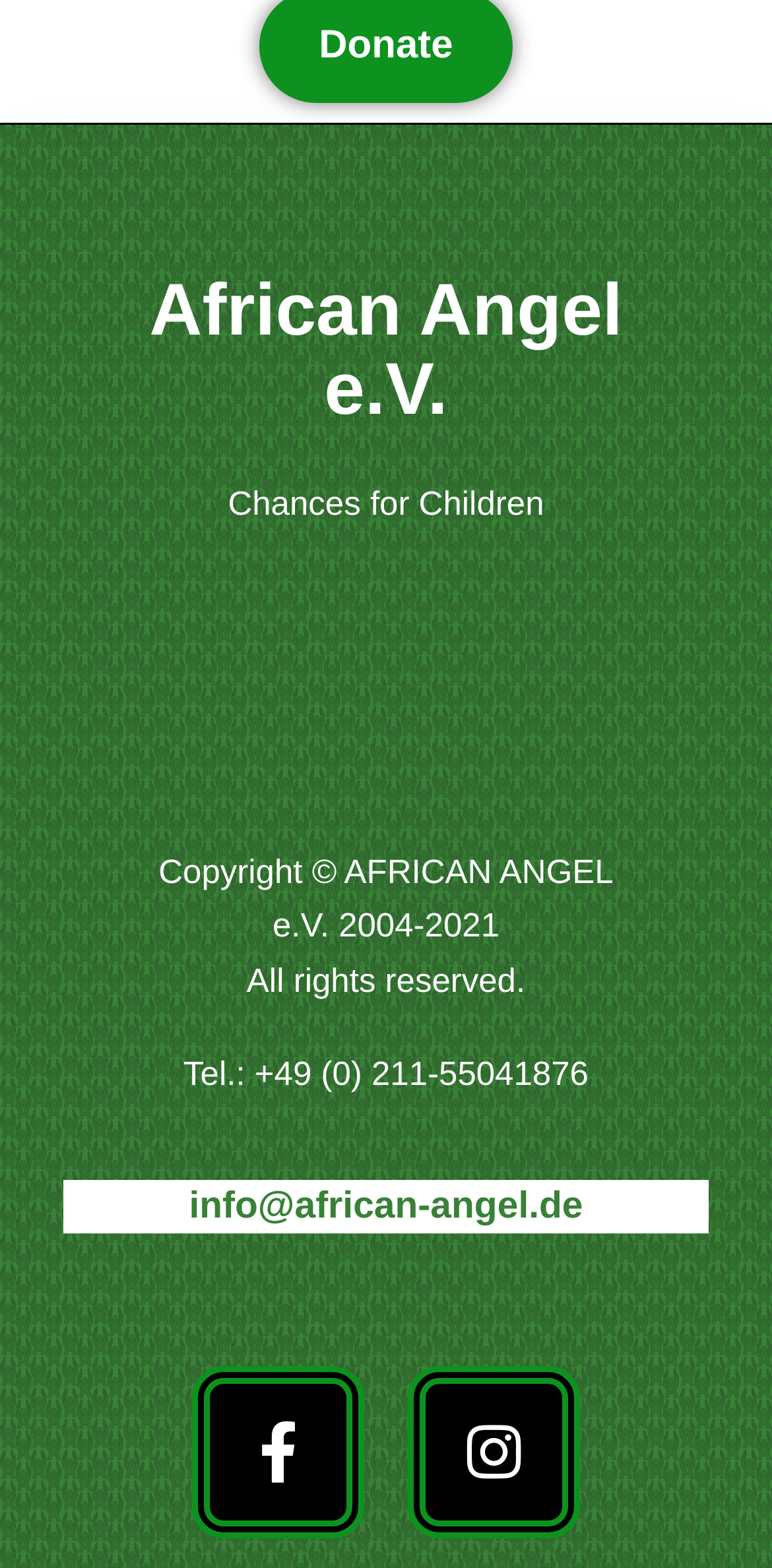From the details in the image, provide a thorough response to the question: What is the name of the organization?

The name of the organization can be found at the top of the webpage, where it is written in a prominent font size and style, indicating its importance.